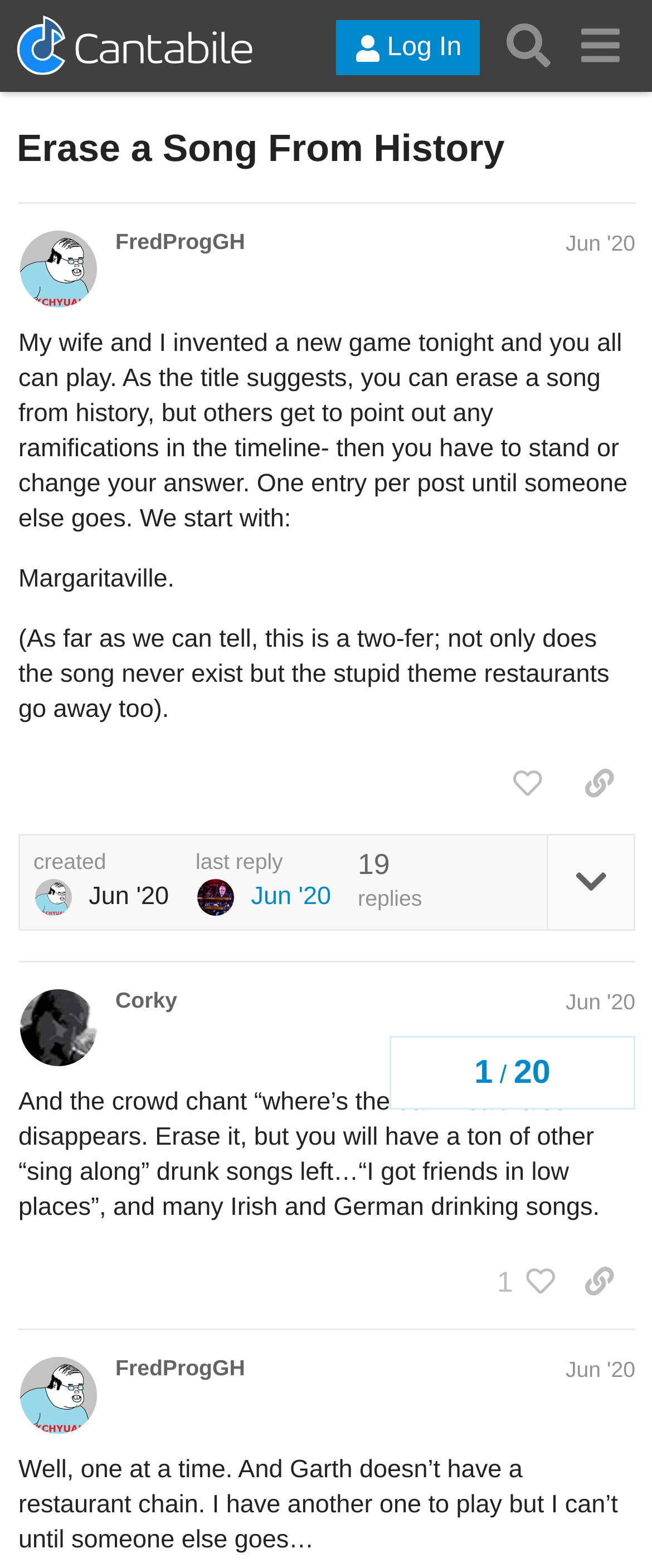Please provide a comprehensive answer to the question below using the information from the image: What is the name of the song being discussed in the first post?

I read the text in the first post and found the sentence 'We start with: Margaritaville.' which indicates that the song being discussed in the first post is 'Margaritaville'.